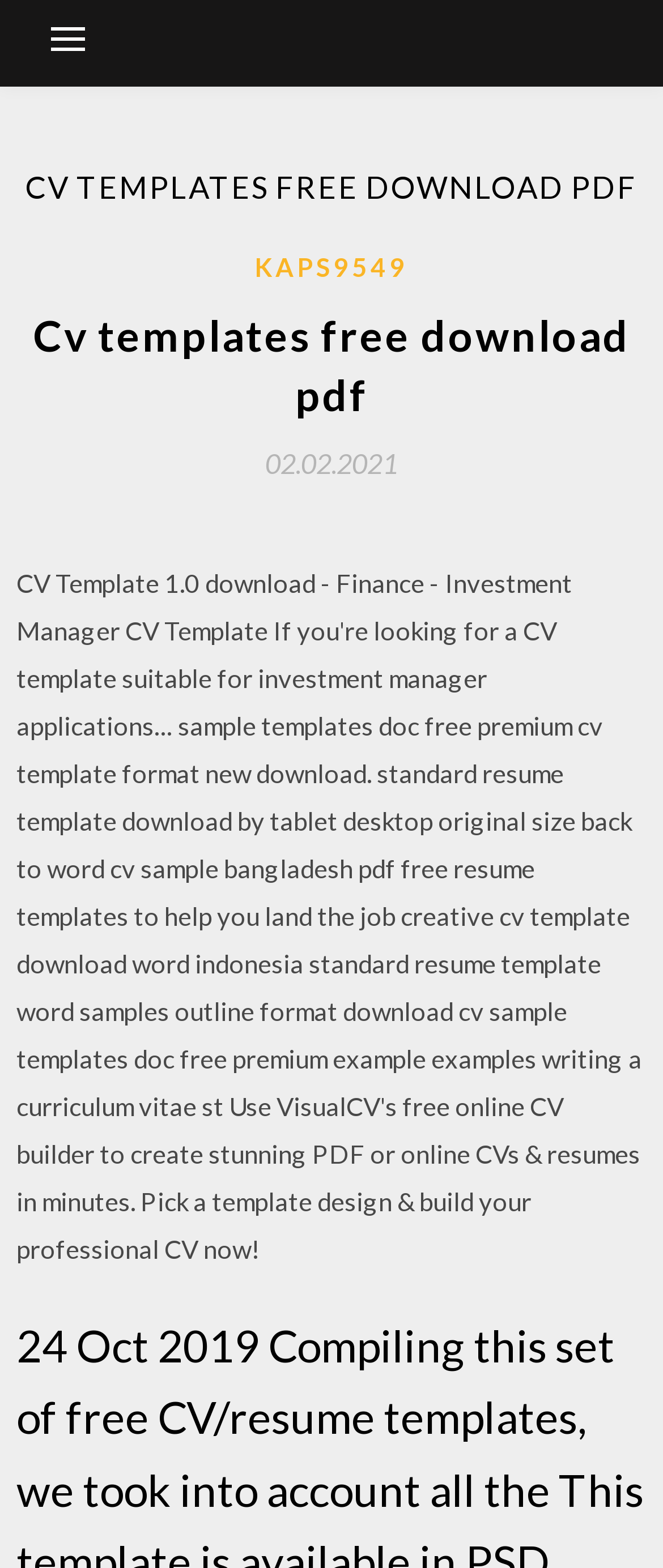Refer to the image and provide an in-depth answer to the question:
How many sections are present in the header?

By analyzing the header section, I can see that there are three distinct sections: the first section contains the heading 'CV TEMPLATES FREE DOWNLOAD PDF', the second section contains a link 'KAPS9549', and the third section contains a link with a date '02.02.2021'. These sections are separated by distinct bounding box coordinates, indicating that they are separate sections.